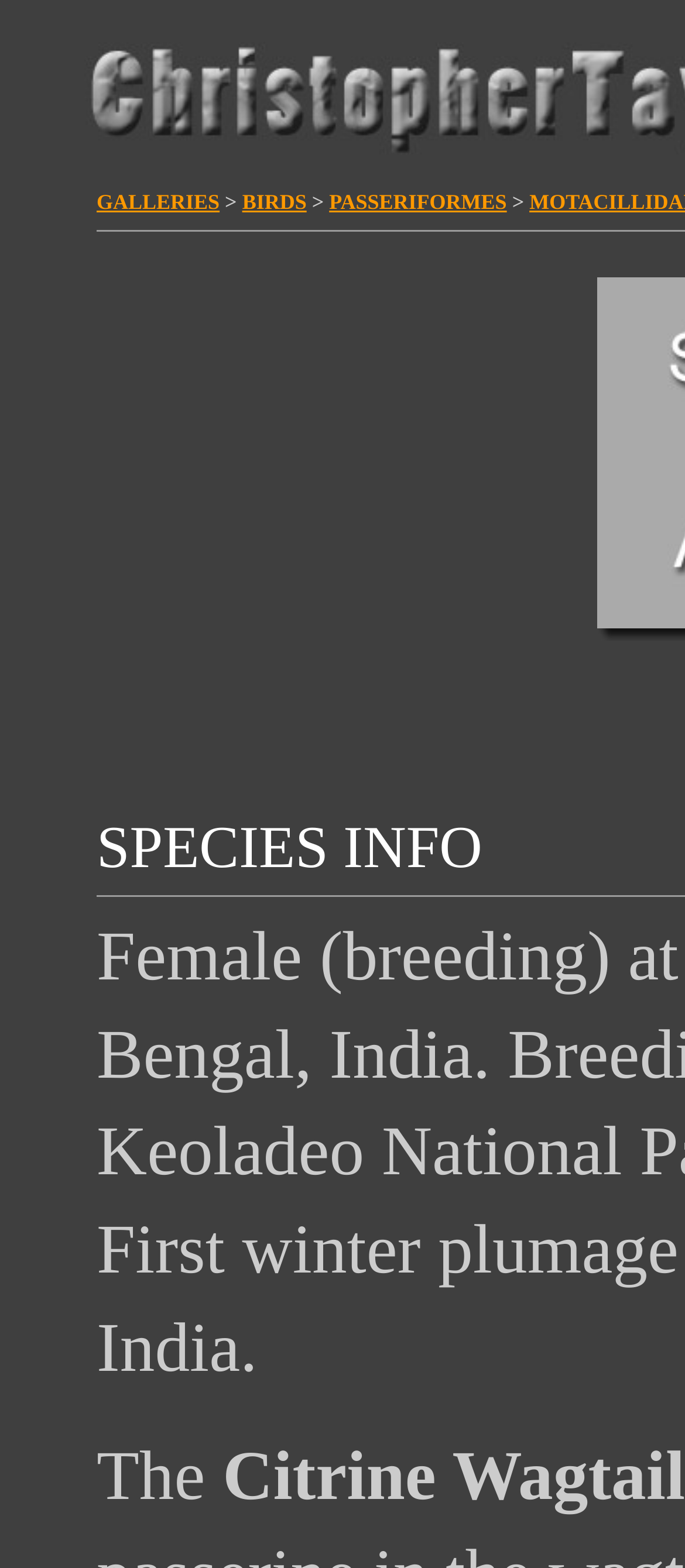Answer the question in one word or a short phrase:
What is the category of birds featured on this website?

Passeriformes